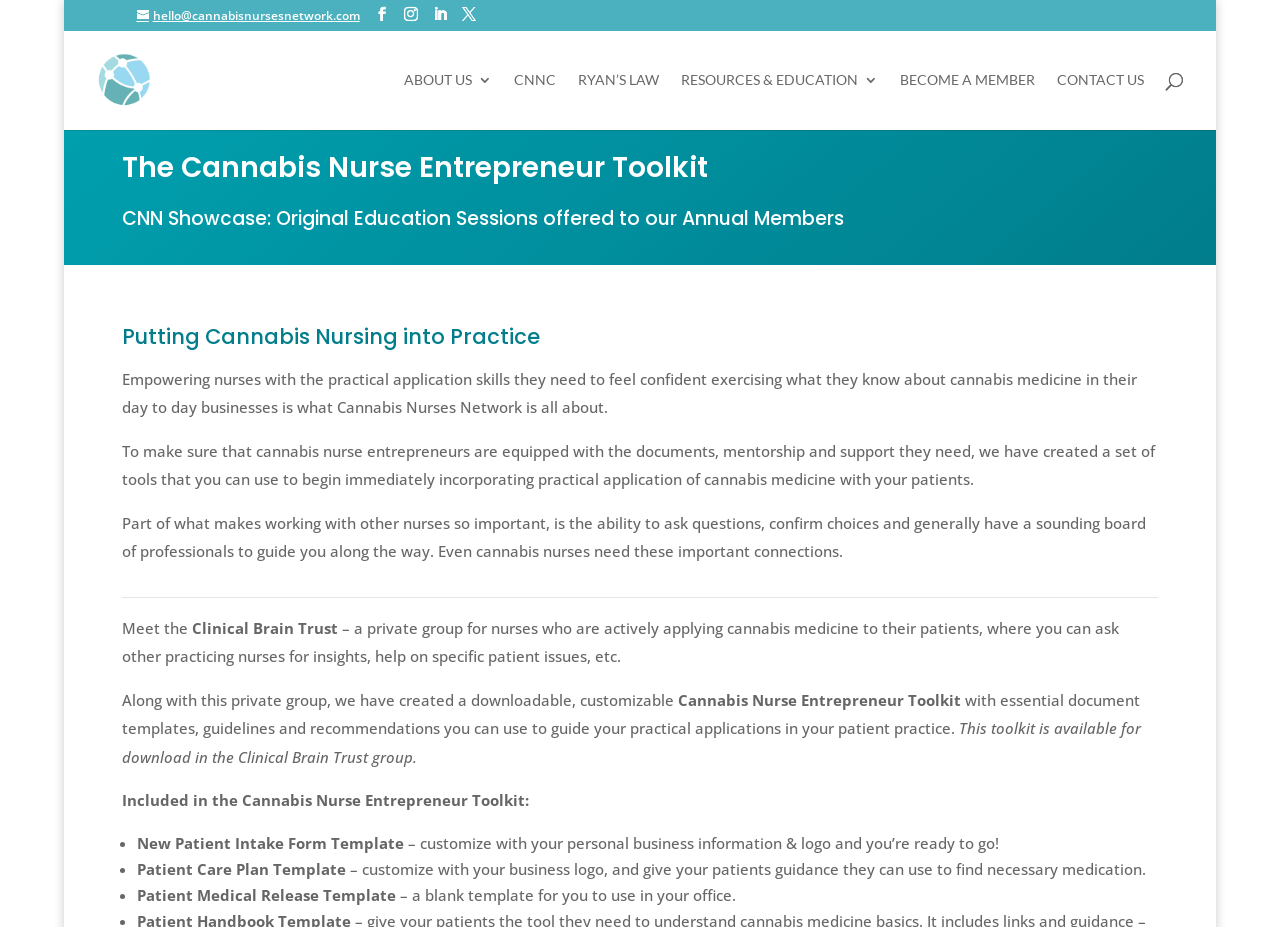Could you specify the bounding box coordinates for the clickable section to complete the following instruction: "Become a member"?

[0.703, 0.079, 0.809, 0.14]